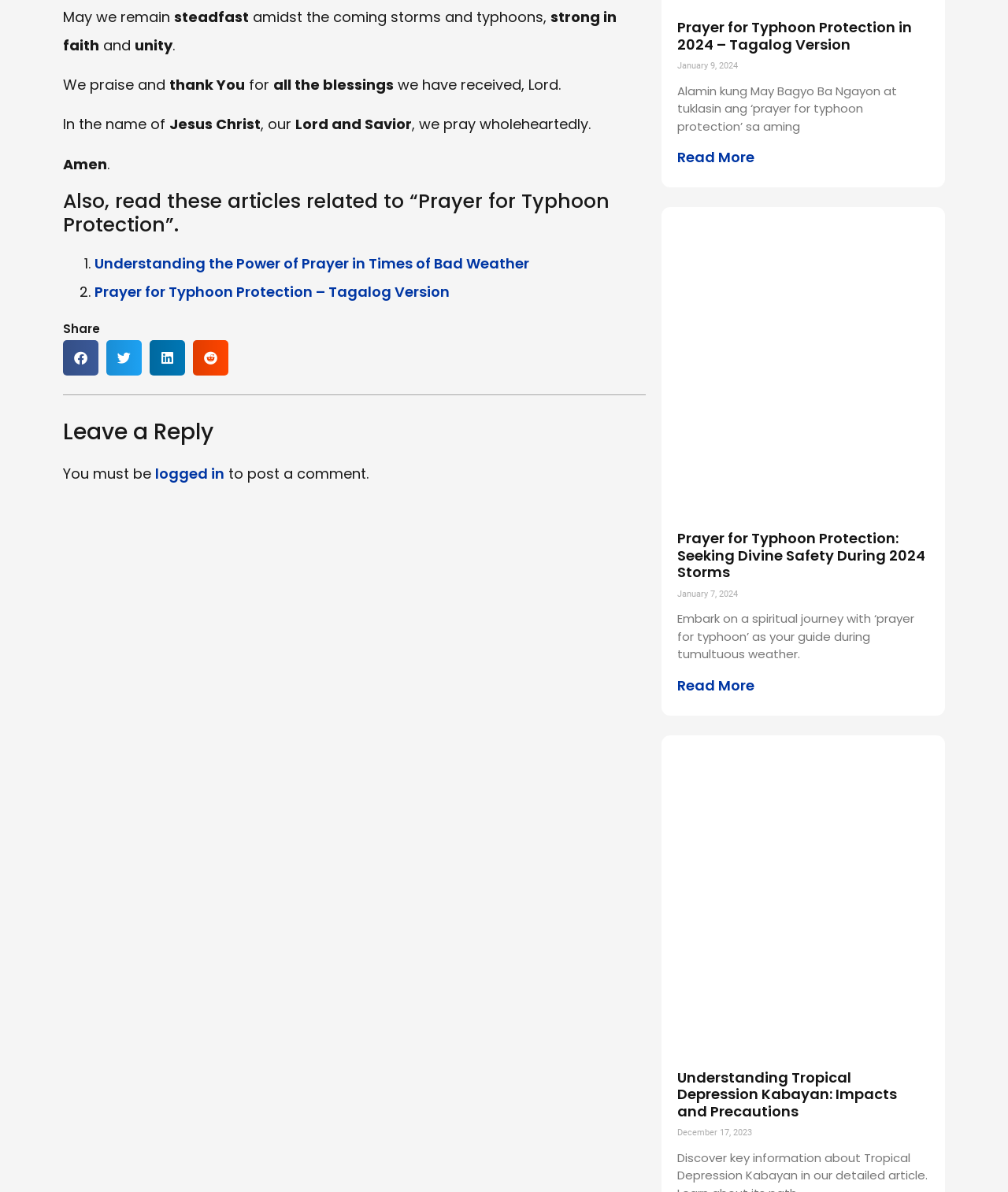Identify the bounding box coordinates of the specific part of the webpage to click to complete this instruction: "Click on 'logged in'".

[0.154, 0.389, 0.223, 0.405]